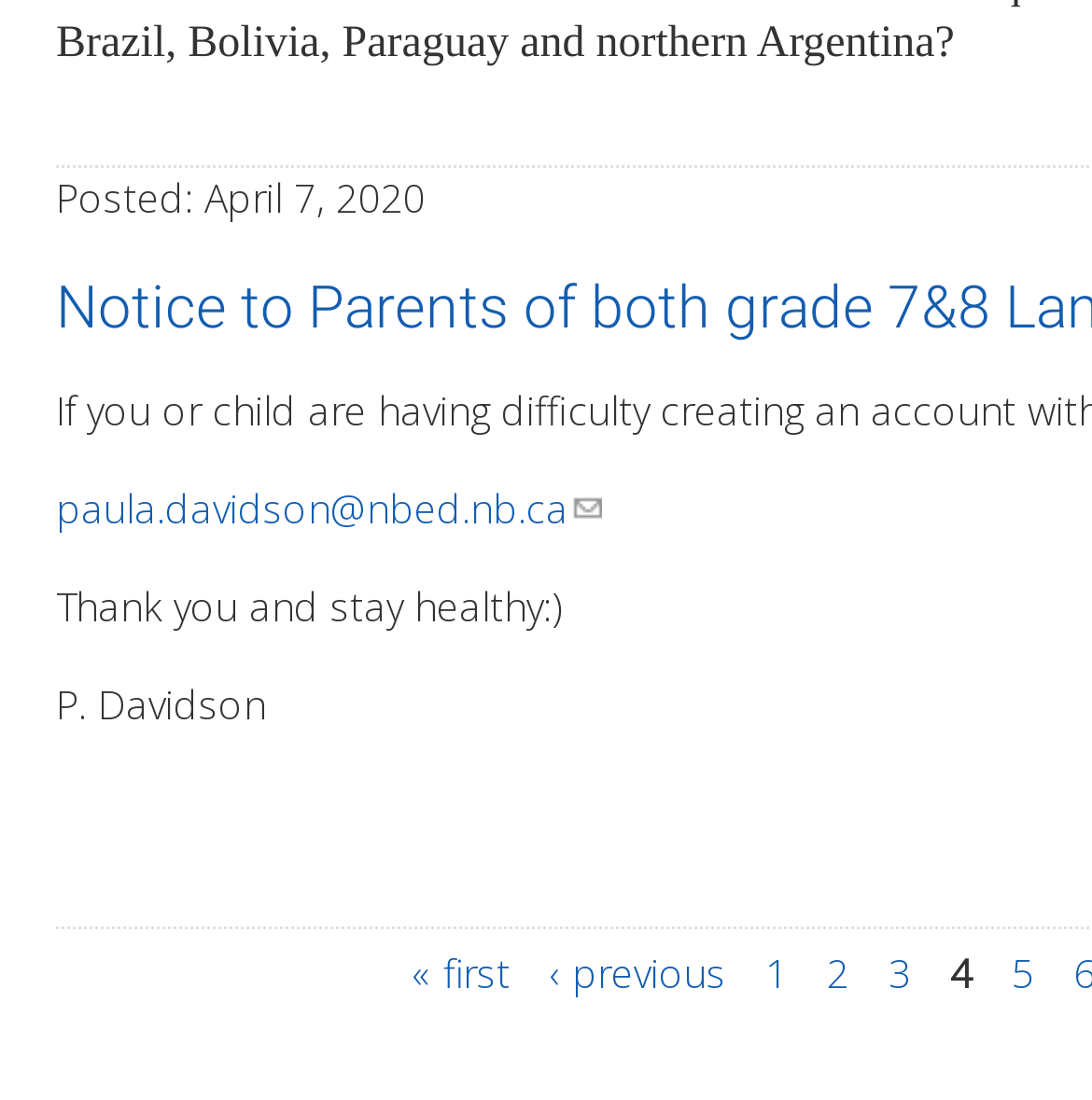Provide a single word or phrase answer to the question: 
What is the date of the message?

April 7, 2020